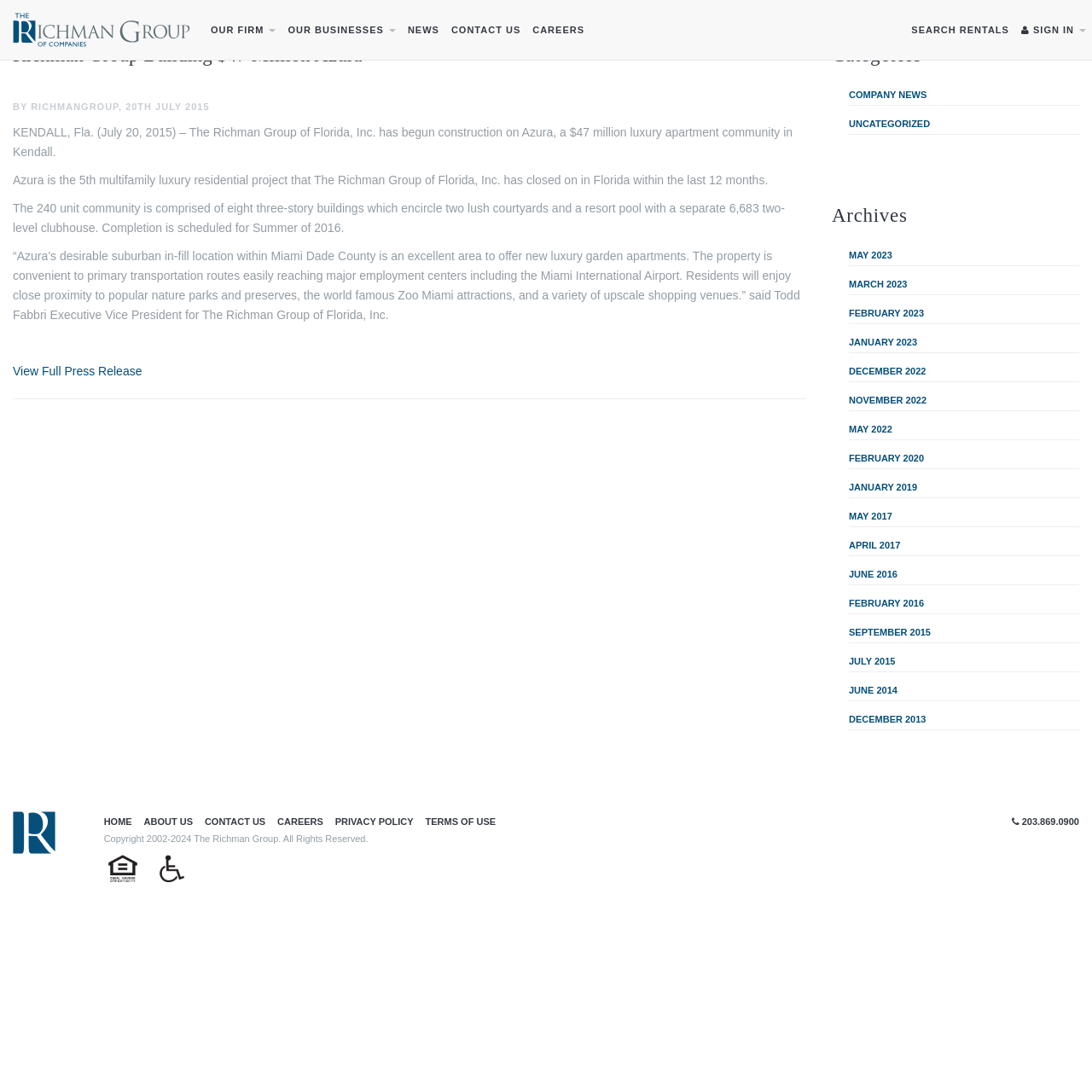What is the name of the company building the luxury apartment community?
Using the visual information from the image, give a one-word or short-phrase answer.

The Richman Group of Florida, Inc.